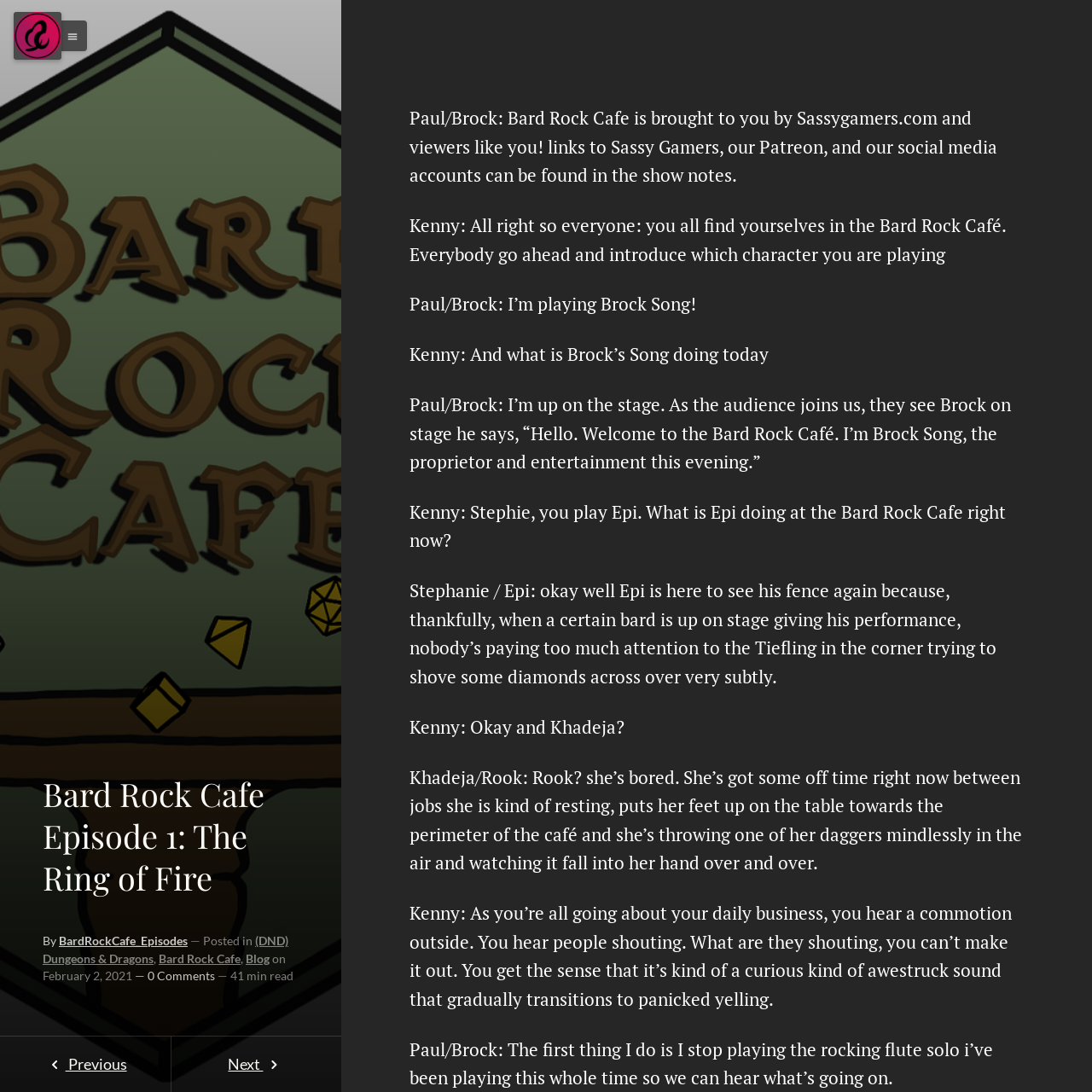Locate the bounding box coordinates of the UI element described by: "parent_node: menu aria-label="Menu"". The bounding box coordinates should consist of four float numbers between 0 and 1, i.e., [left, top, right, bottom].

[0.012, 0.011, 0.056, 0.055]